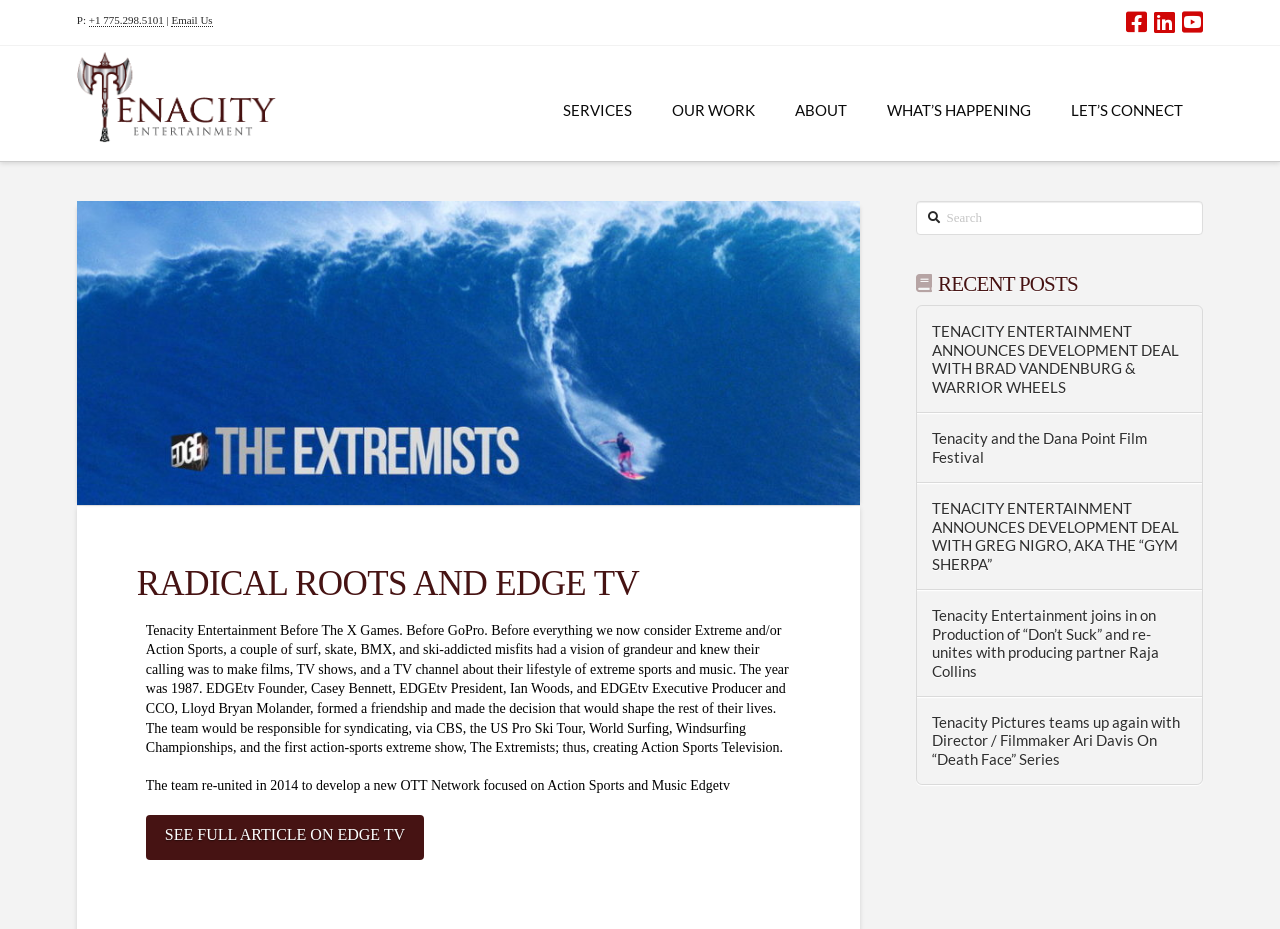Refer to the element description title="YouTube" and identify the corresponding bounding box in the screenshot. Format the coordinates as (top-left x, top-left y, bottom-right x, bottom-right y) with values in the range of 0 to 1.

[0.924, 0.011, 0.94, 0.037]